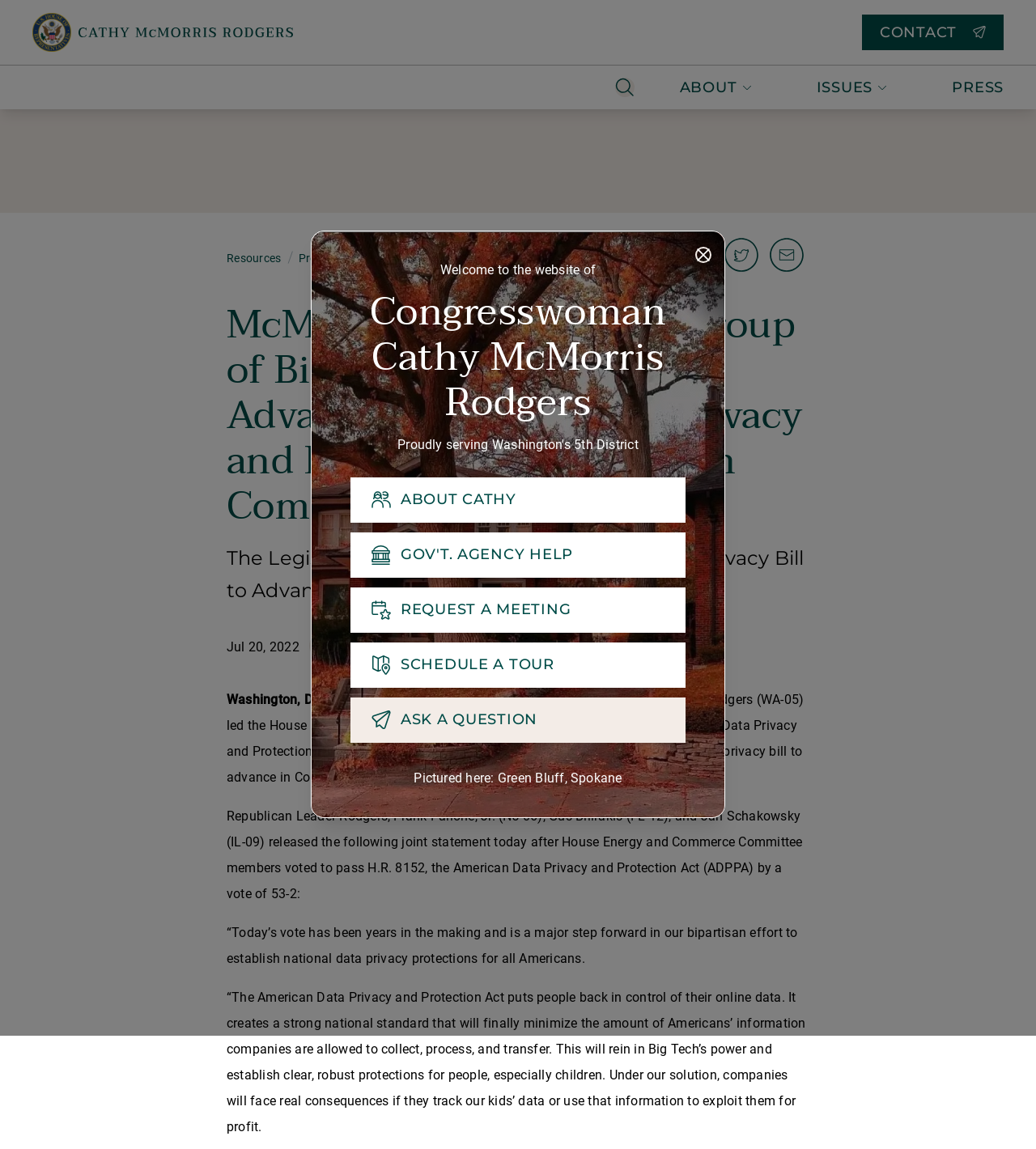Determine the bounding box coordinates of the element that should be clicked to execute the following command: "Click the 'Home' link".

[0.031, 0.006, 0.283, 0.051]